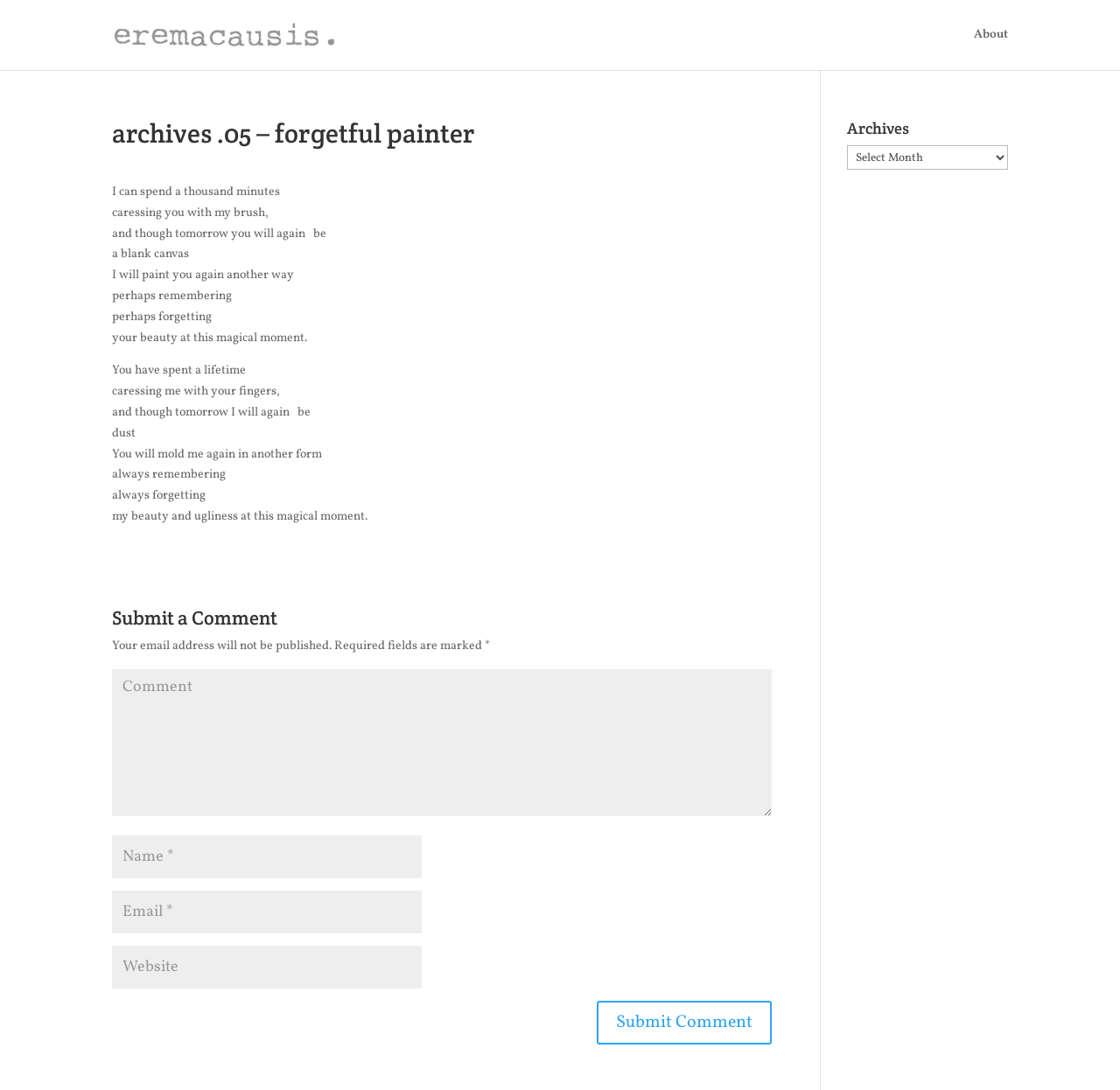What is the tone of the poem?
With the help of the image, please provide a detailed response to the question.

The poem's tone is introspective and romantic, with the speaker reflecting on their desire to capture their lover's beauty and the fleeting nature of art and memory. The language used is lyrical and sensual, creating a dreamy and intimate atmosphere.